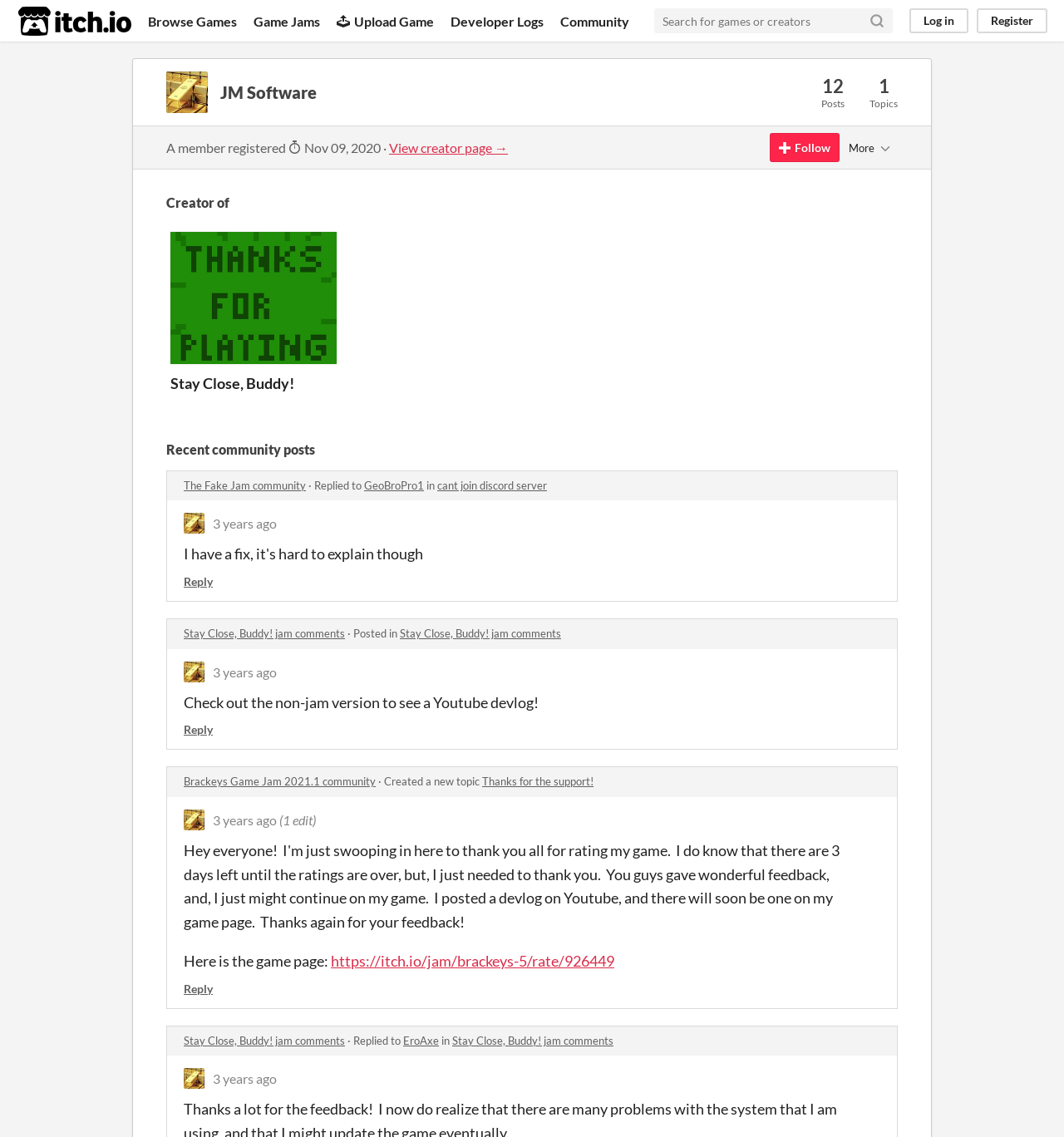Locate the coordinates of the bounding box for the clickable region that fulfills this instruction: "read publications".

None